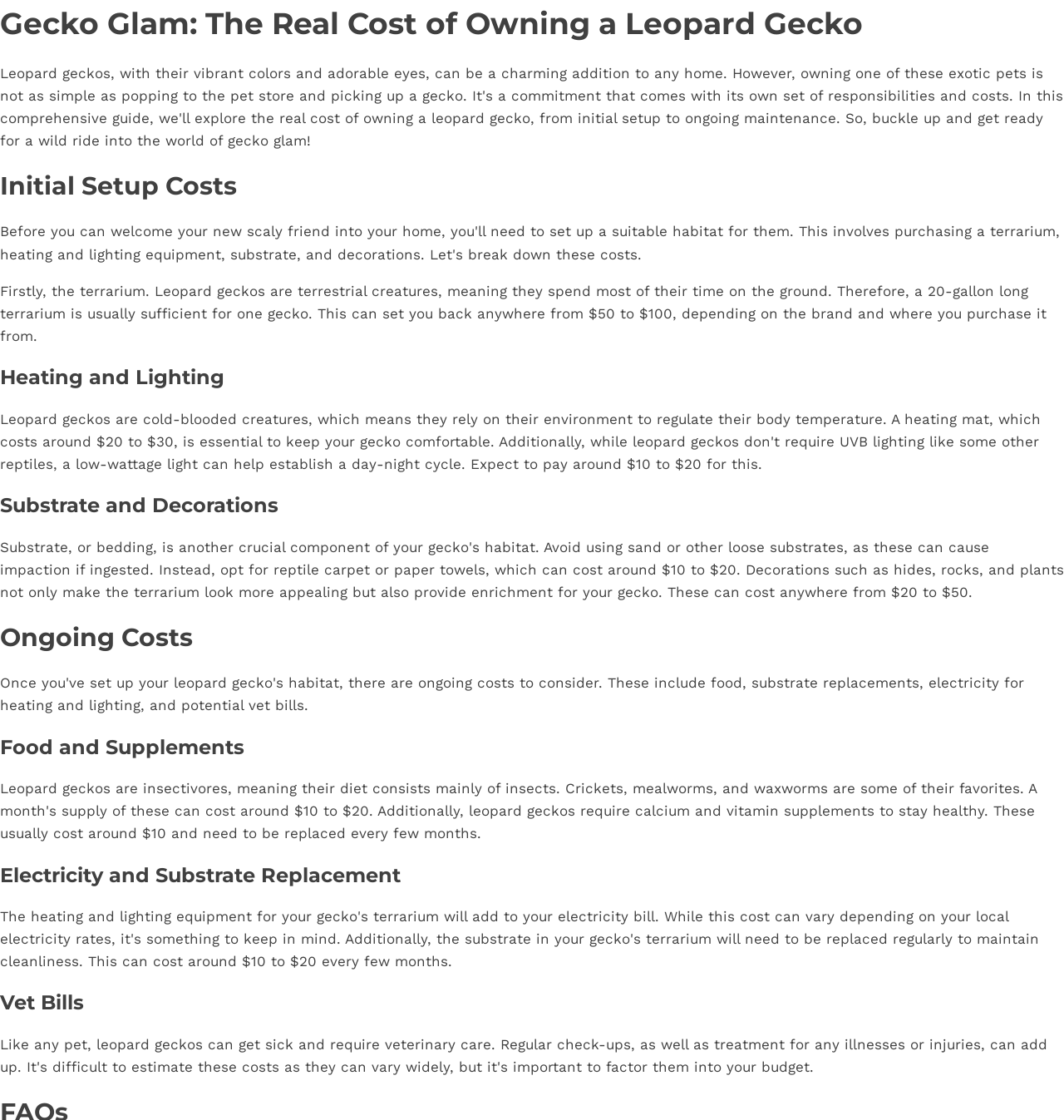How often does a leopard gecko need to visit a vet?
Could you answer the question in a detailed manner, providing as much information as possible?

The webpage mentions 'Vet Bills' as a section under 'Ongoing Costs', but it does not specify how often a leopard gecko needs to visit a vet.